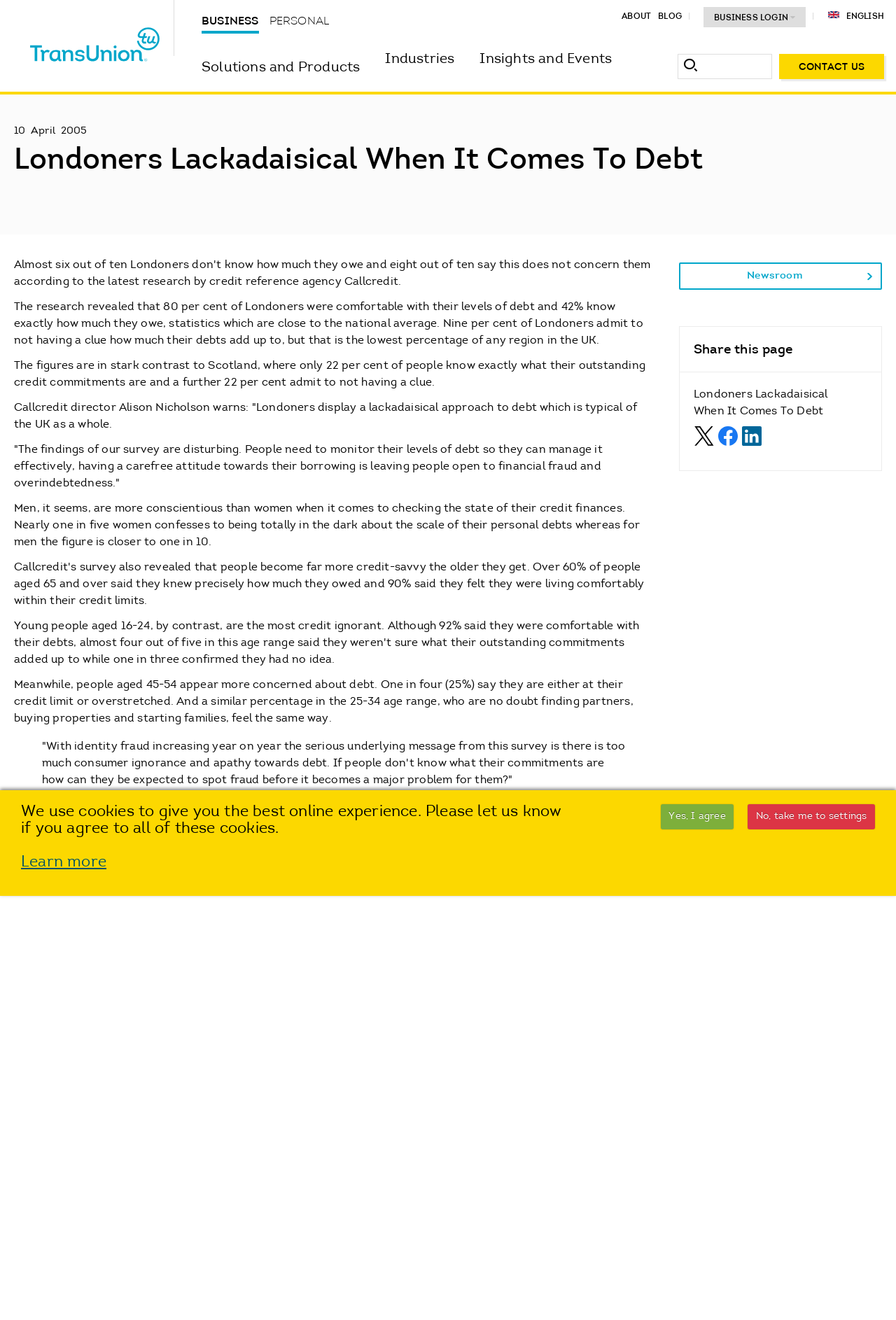Please pinpoint the bounding box coordinates for the region I should click to adhere to this instruction: "Get your credit report".

[0.337, 0.809, 0.465, 0.817]